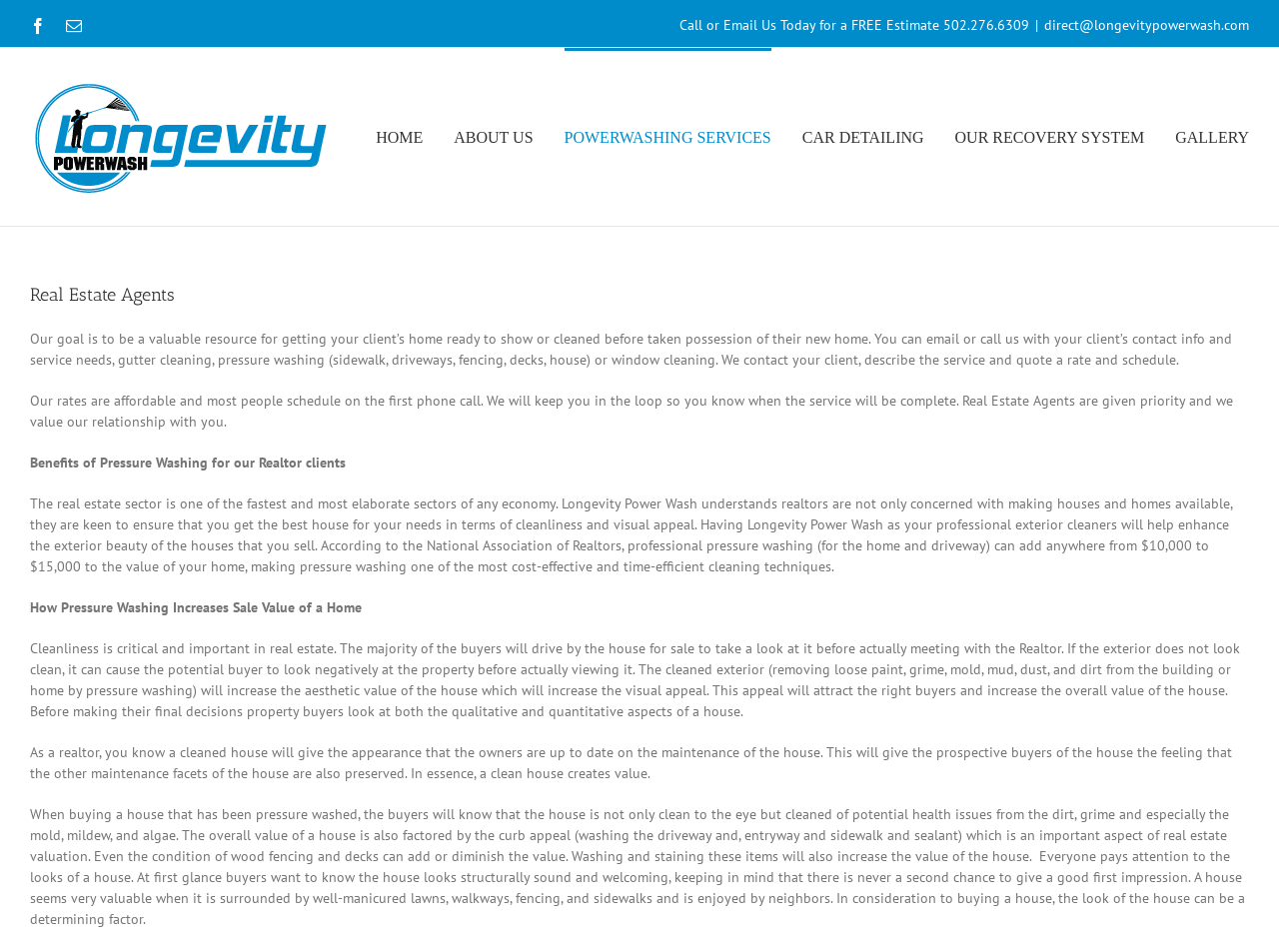What is the purpose of the company's services for real estate agents?
Based on the image content, provide your answer in one word or a short phrase.

To get homes ready to show